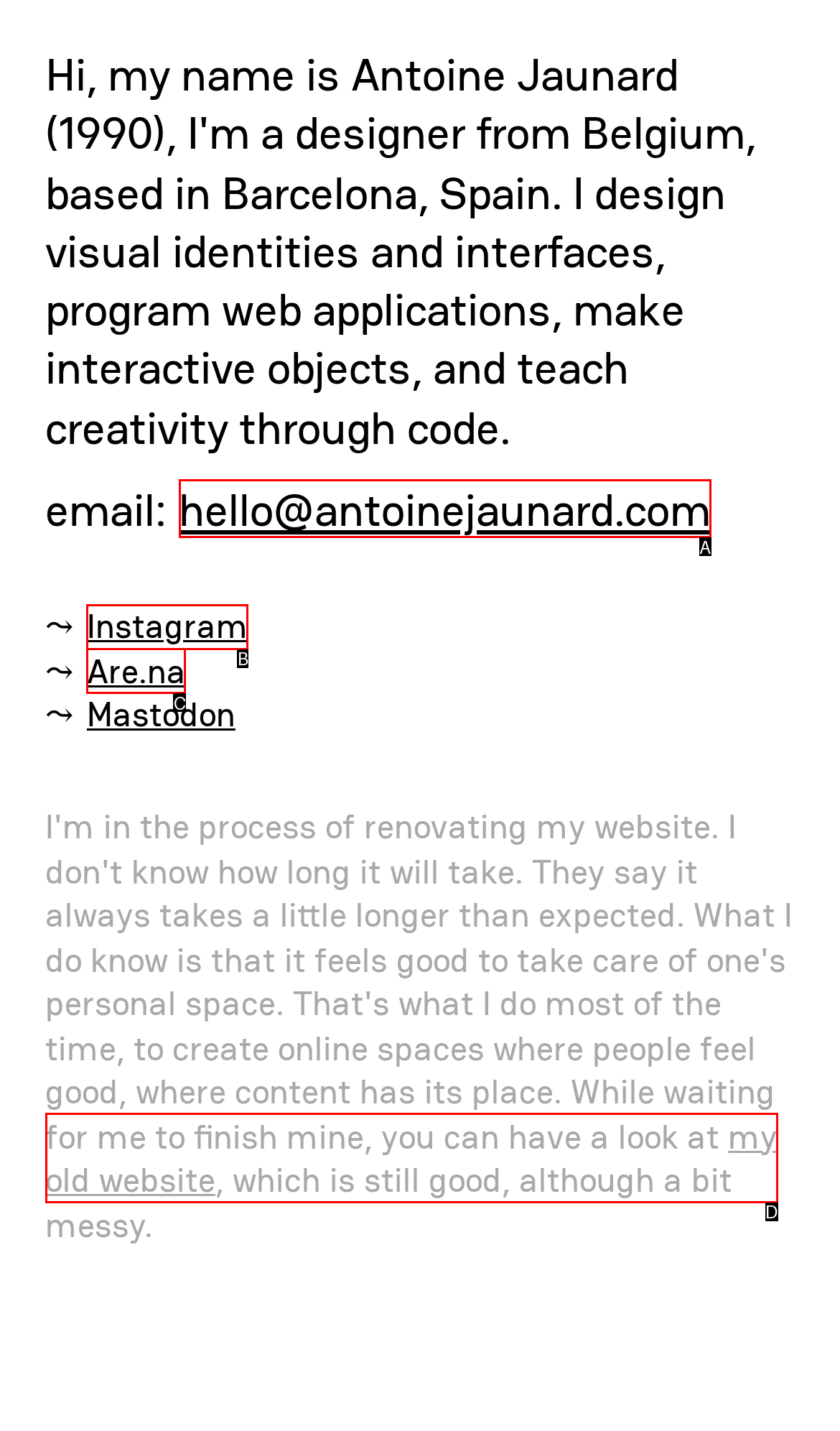From the given choices, identify the element that matches: my old website
Answer with the letter of the selected option.

D